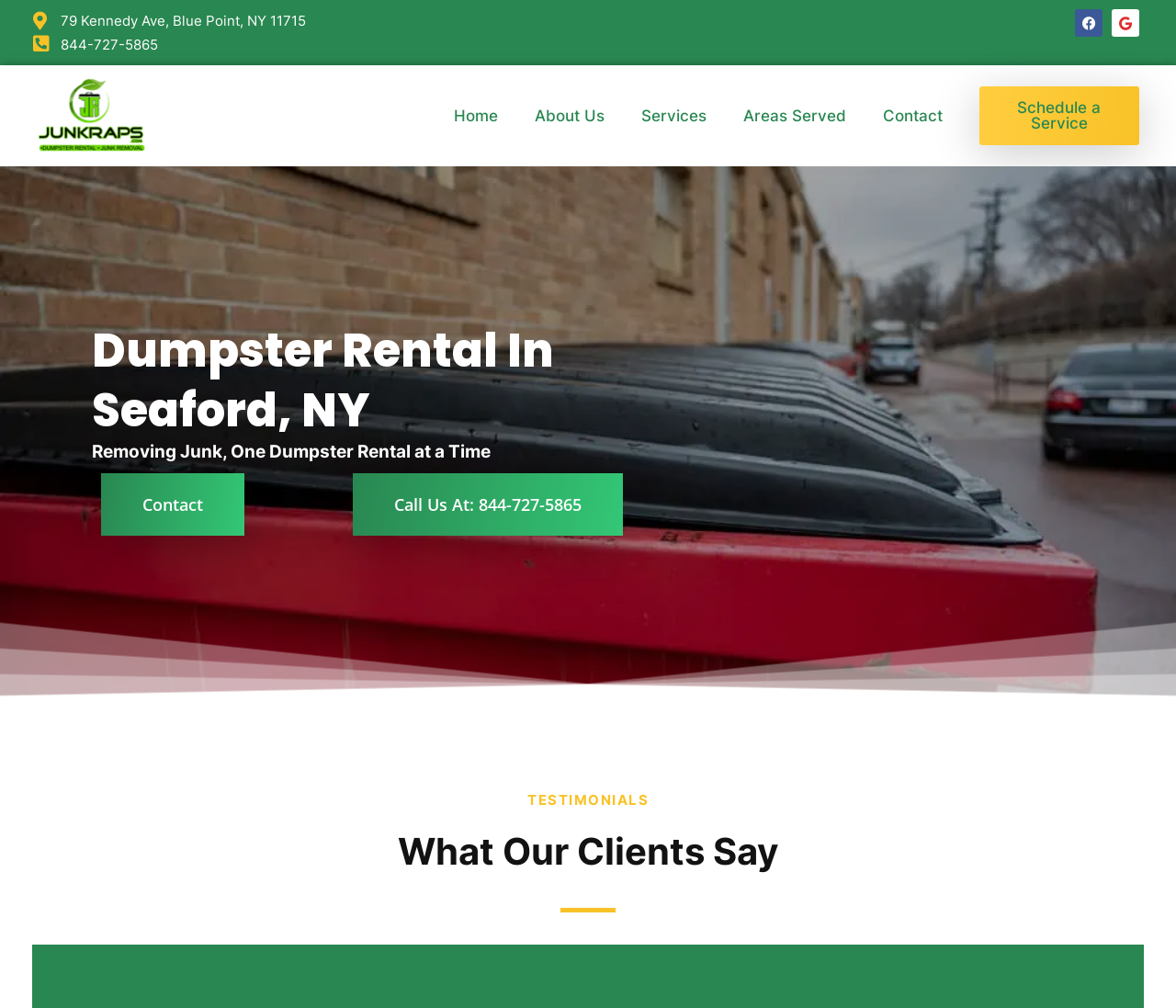Write an exhaustive caption that covers the webpage's main aspects.

The webpage is about JunkRaps, a company offering eco-friendly dumpster rental services in Seaford, NY. At the top left corner, there is a logo of Junk Raps accompanied by a link to the company's website. Below the logo, there are two links providing the company's address and phone number. 

On the top right corner, there are social media links to Facebook and Google. 

The main navigation menu is located at the top center of the page, consisting of five links: Home, About Us, Services, Areas Served, and Contact. 

Below the navigation menu, there is a prominent heading that reads "Dumpster Rental In Seaford, NY" followed by a subheading "Removing Junk, One Dumpster Rental at a Time". 

Further down, there is a call-to-action section with a link to schedule a service and a link to contact the company, along with the company's phone number. 

At the bottom of the page, there is a section dedicated to customer testimonials, with a heading "TESTIMONIALS" and a subheading "What Our Clients Say".